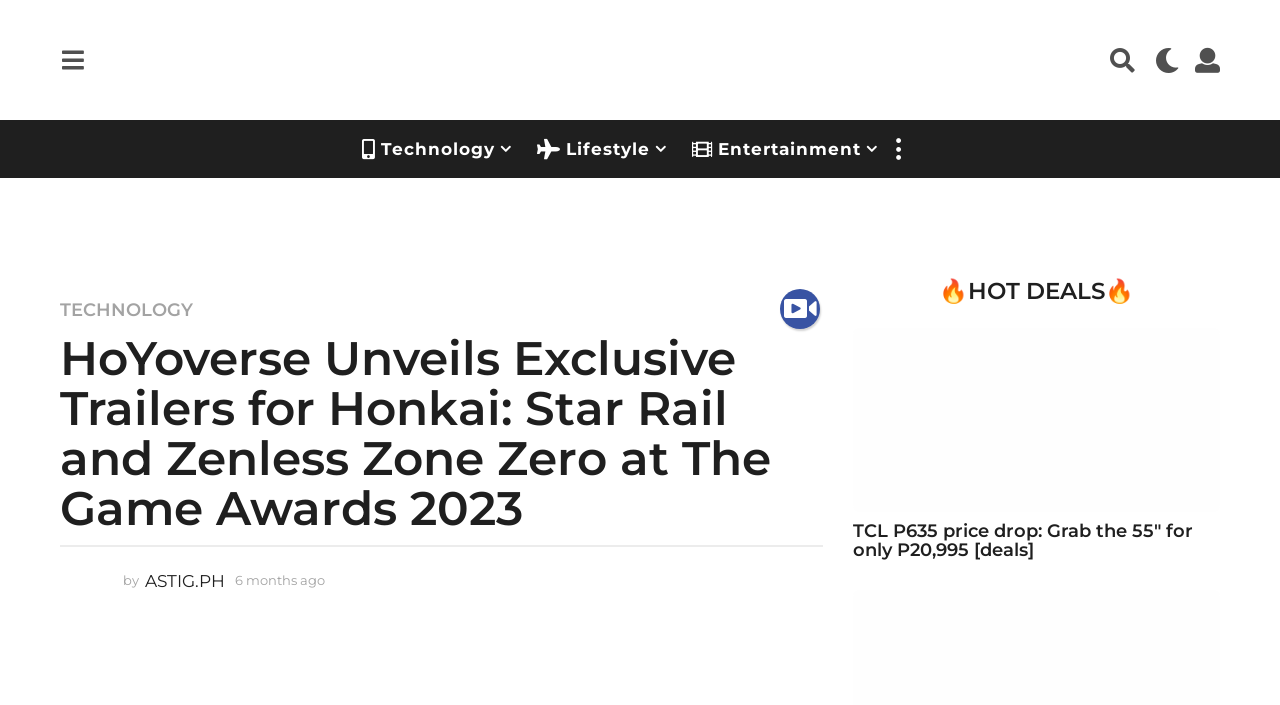Please analyze the image and provide a thorough answer to the question:
What is the name of the website?

The name of the website can be found in the top-left corner of the webpage, where the logo 'ASTIG.PH' is displayed. Additionally, the same text is repeated in the footer section of the webpage.